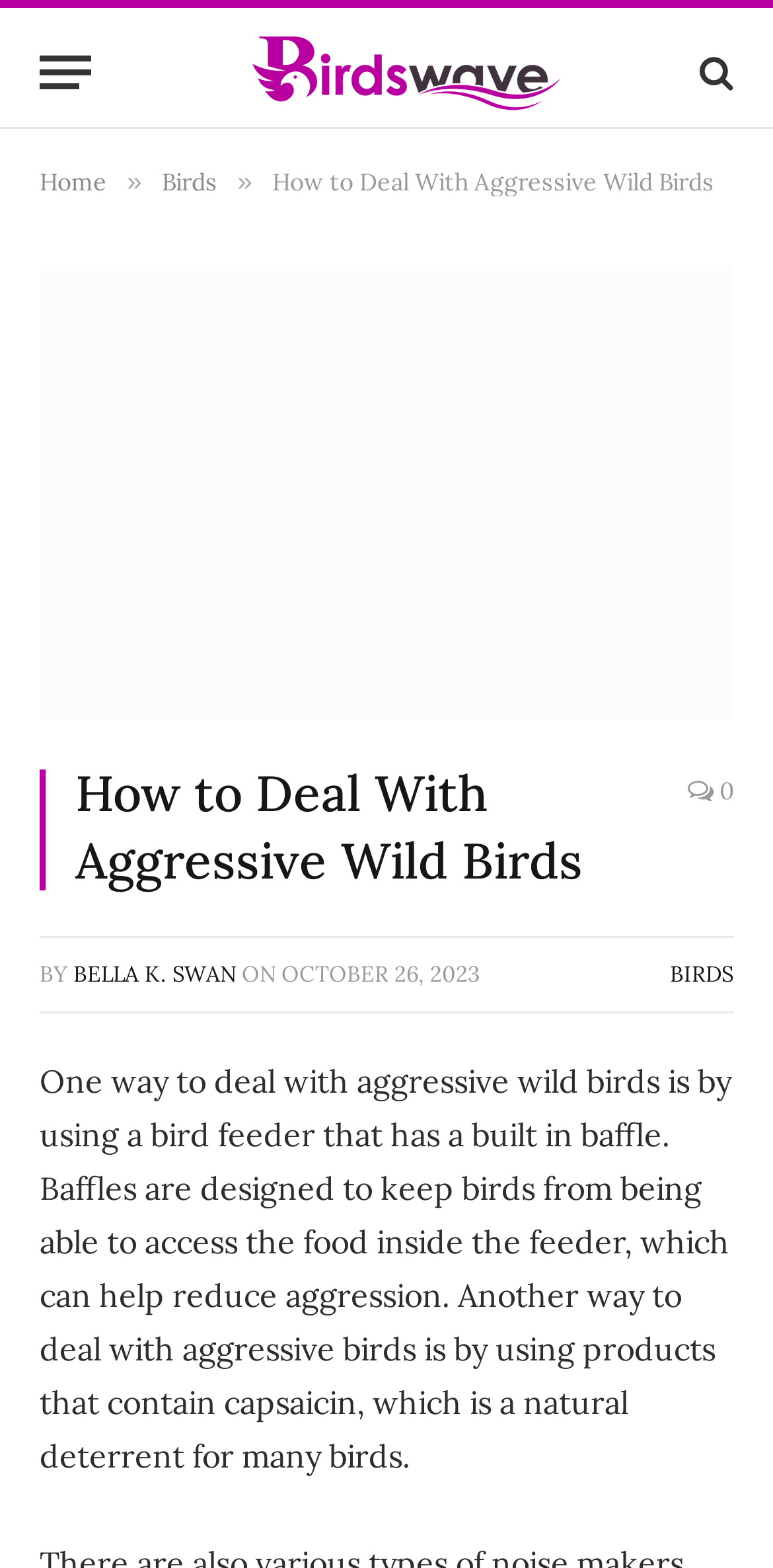From the element description Privacy & Policy, predict the bounding box coordinates of the UI element. The coordinates must be specified in the format (top-left x, top-left y, bottom-right x, bottom-right y) and should be within the 0 to 1 range.

None